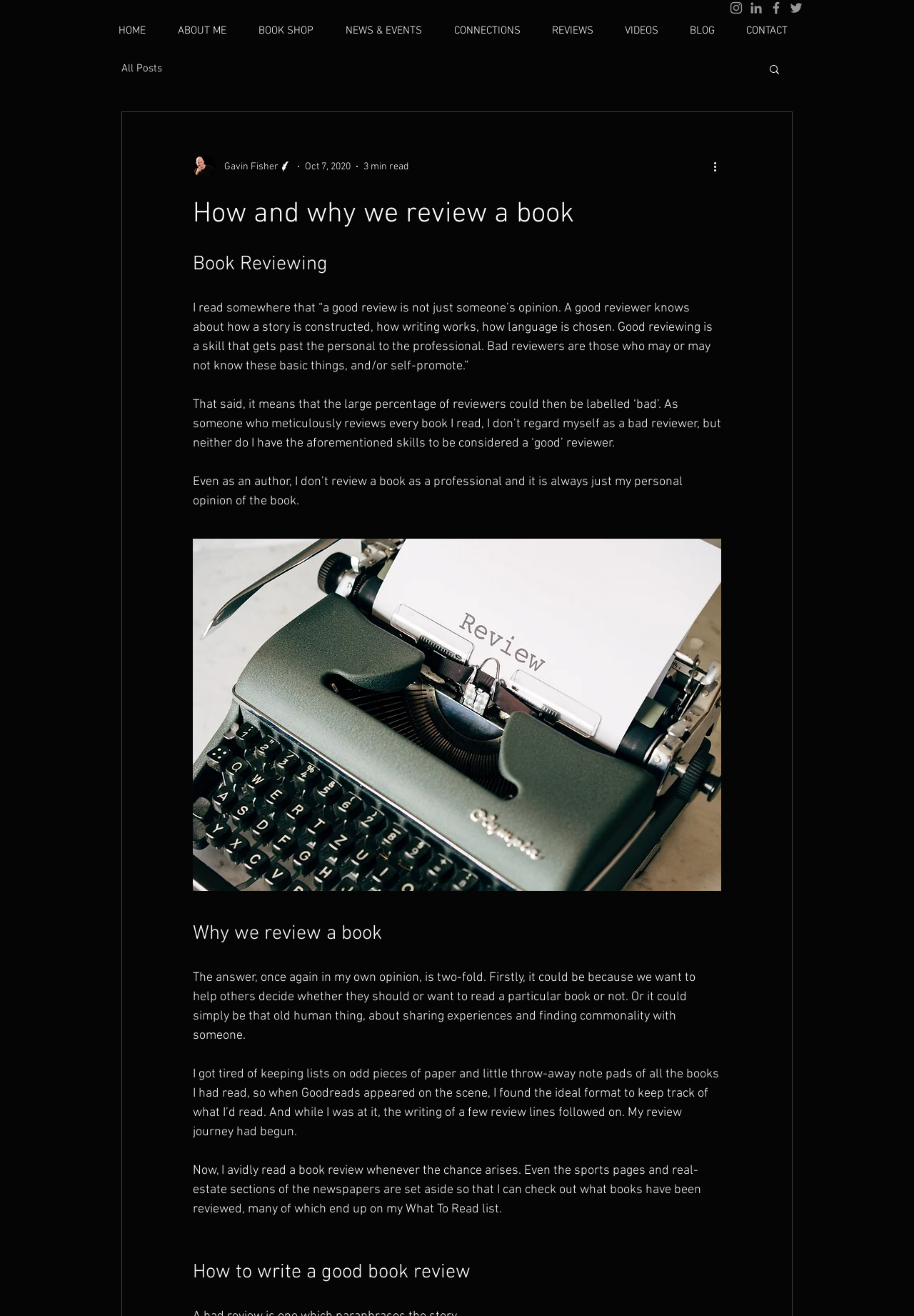Look at the image and answer the question in detail:
How does the author keep track of the books they've read?

The author mentions that they used to keep lists on odd pieces of paper and little throw-away note pads, but then they started using Goodreads to keep track of the books they've read.